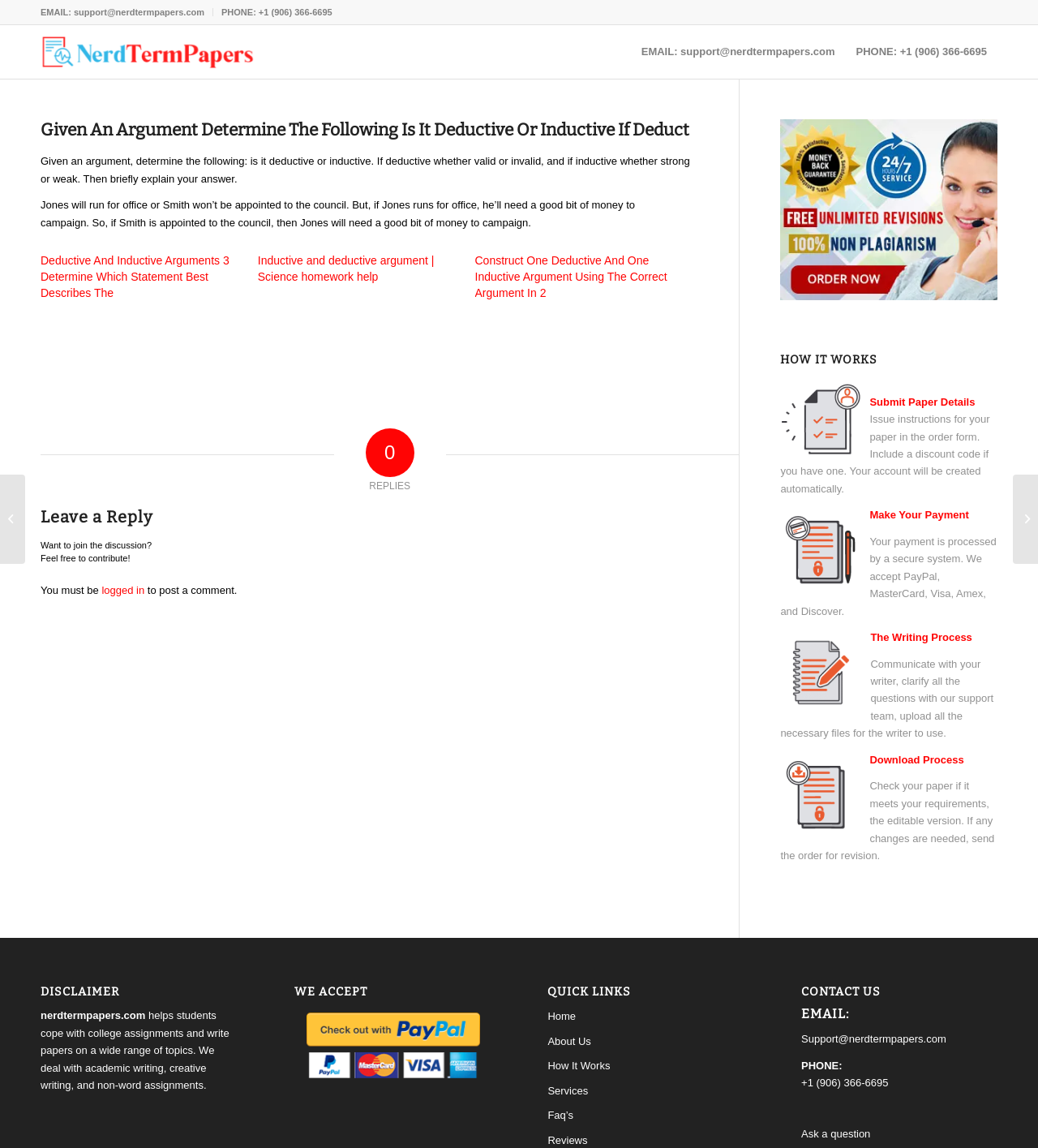What is the phone number to contact nerdtermpapers?
Please provide a comprehensive answer based on the details in the screenshot.

I found the phone number by looking at the CONTACT US section at the bottom of the webpage, where it says PHONE: +1 (906) 366-6695.